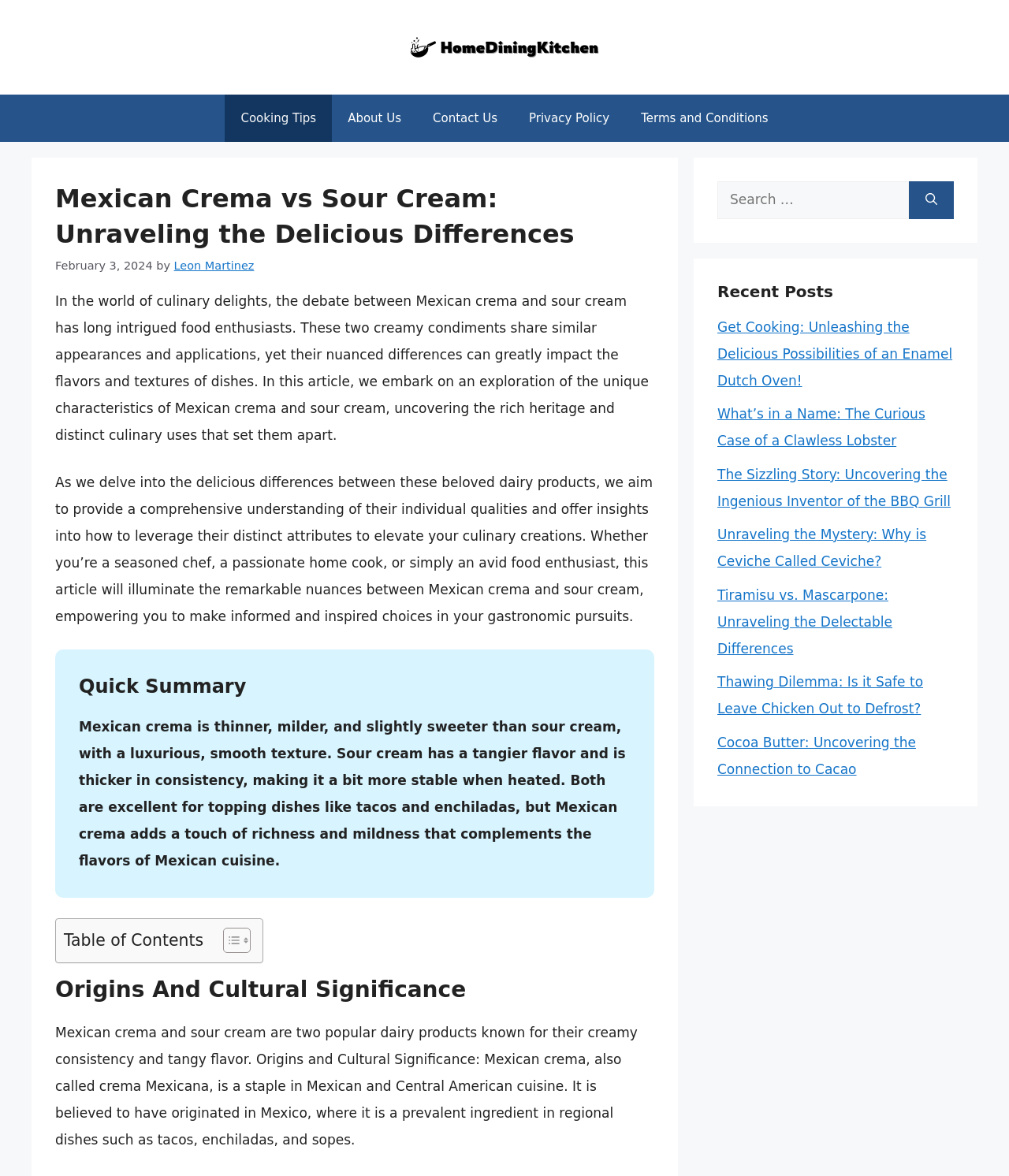Provide the bounding box coordinates of the section that needs to be clicked to accomplish the following instruction: "Click on 'Careers'."

None